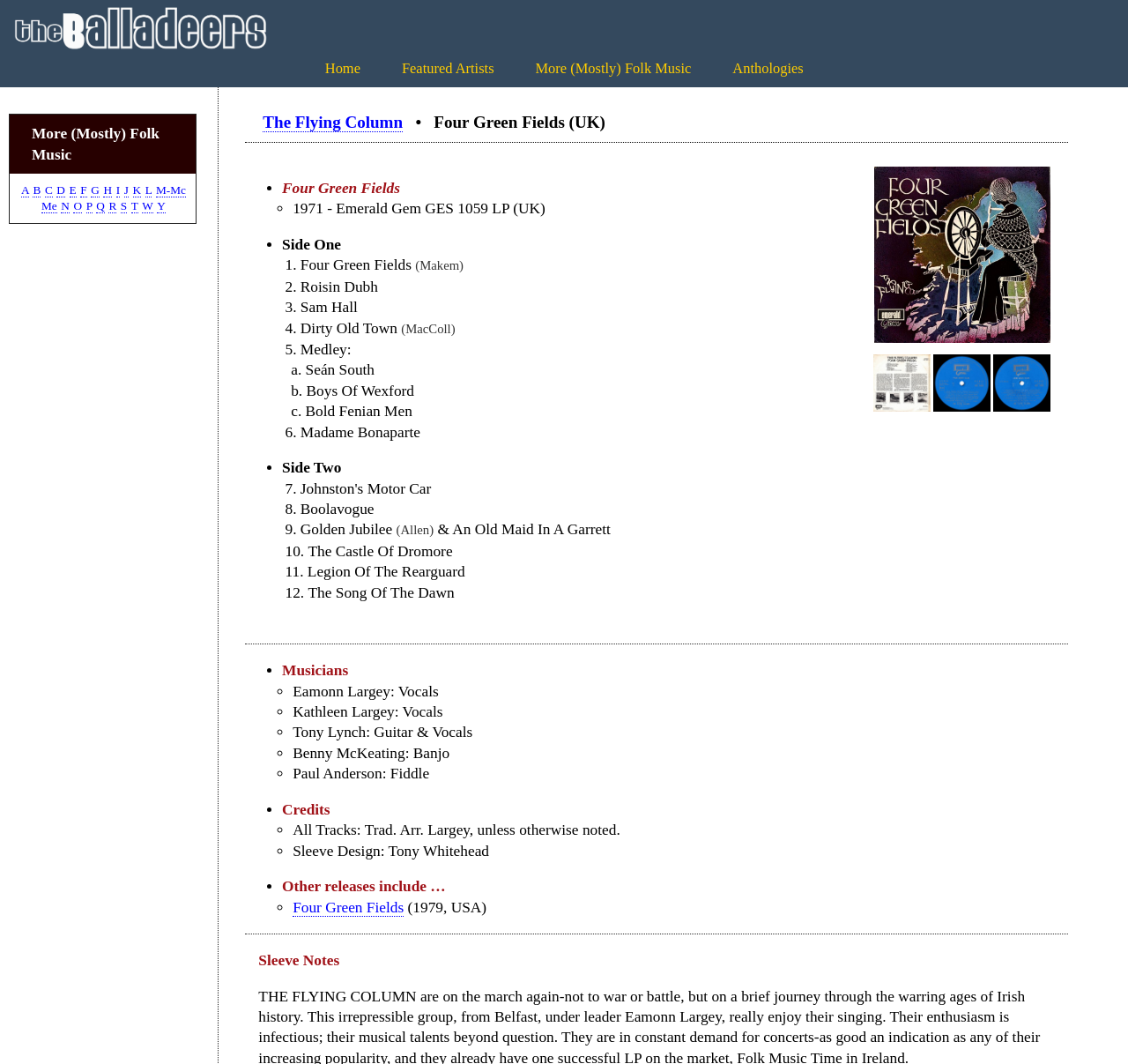How many images are on the webpage?
From the image, respond with a single word or phrase.

4